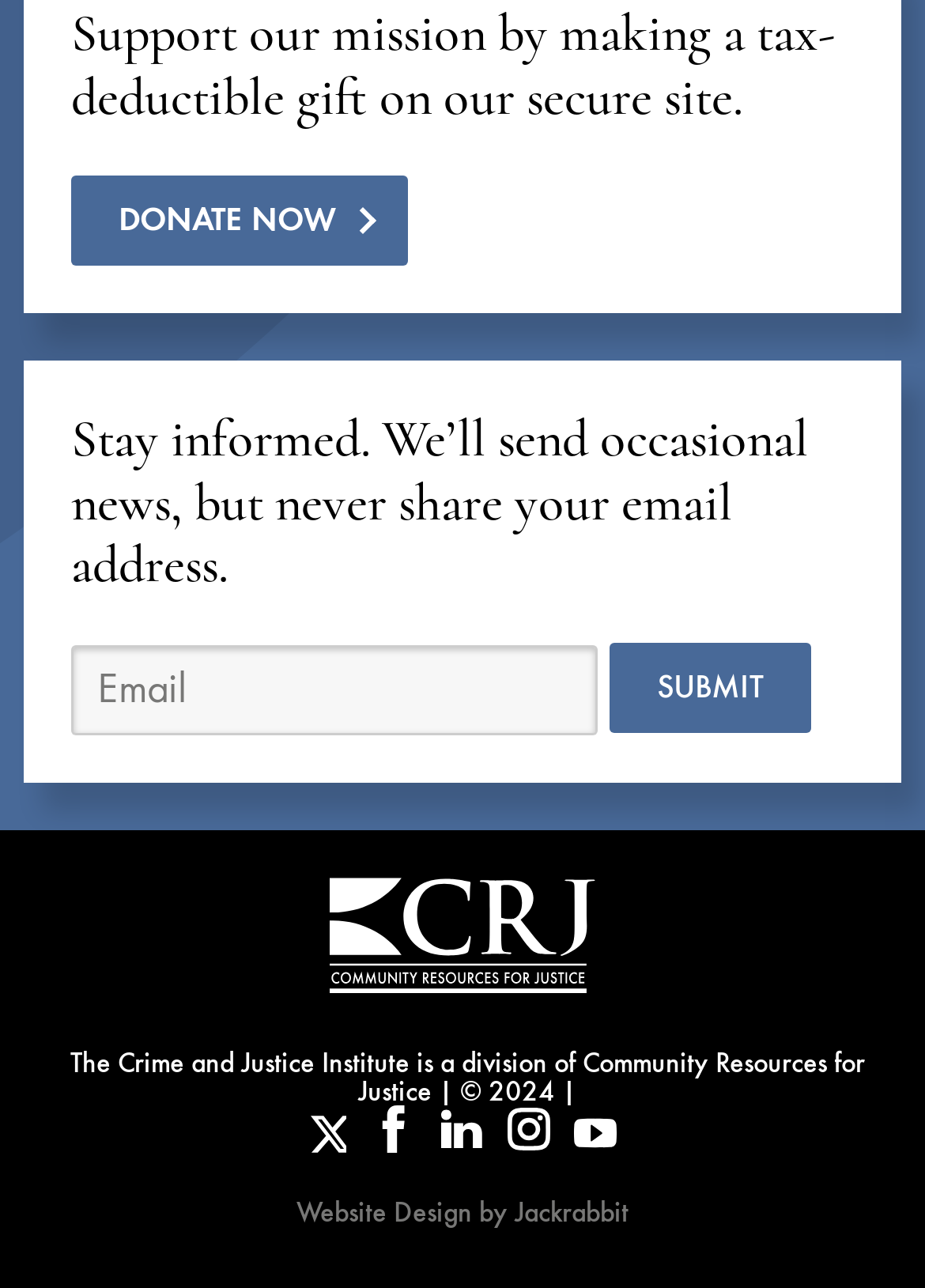What is the required information to submit an email?
Answer the question in a detailed and comprehensive manner.

The webpage has a textbox labeled 'EMAIL' which is required to submit an email, as indicated by the 'required: False' property. This implies that the user needs to enter their email address to submit the form.